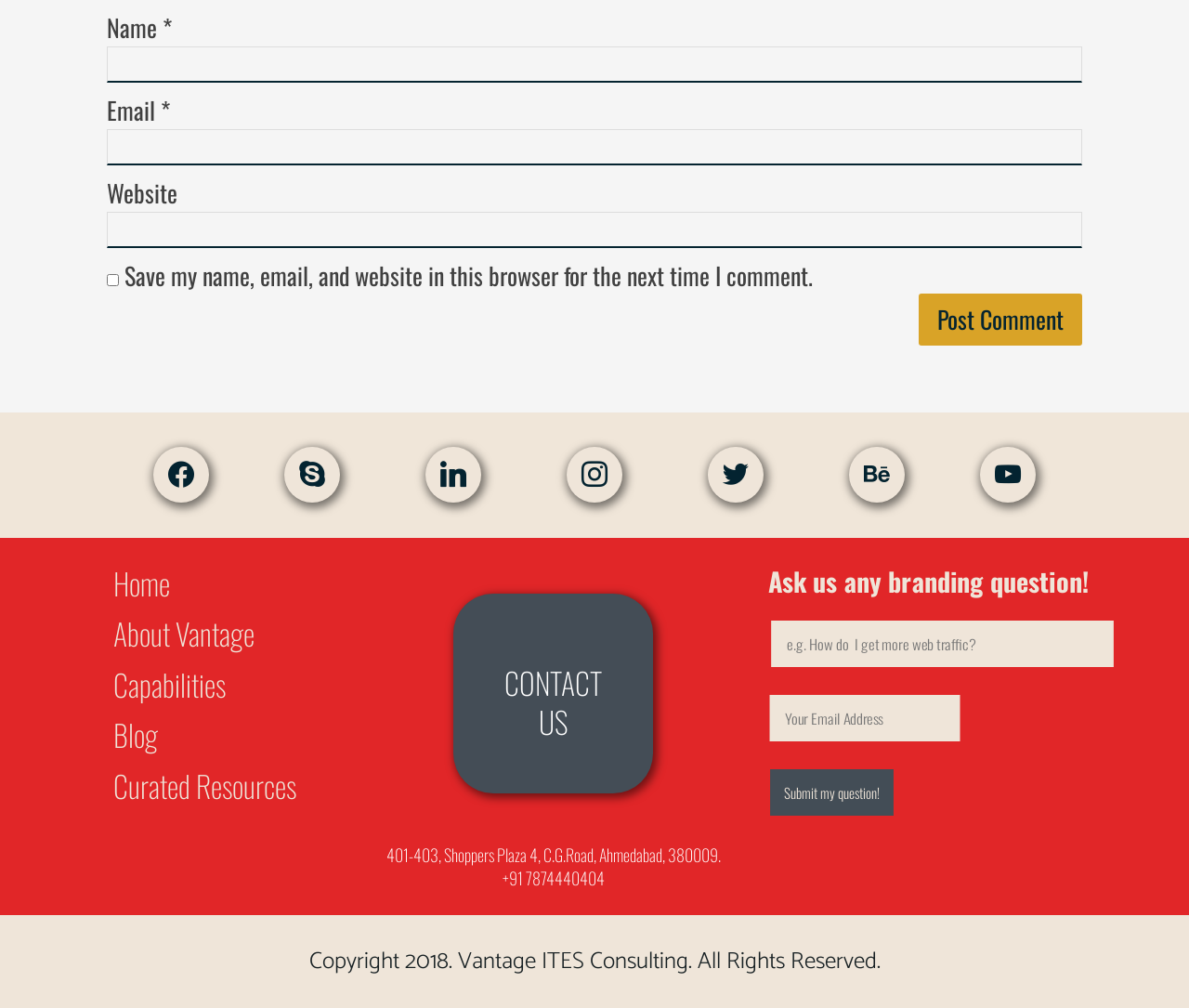Determine the bounding box coordinates for the UI element described. Format the coordinates as (top-left x, top-left y, bottom-right x, bottom-right y) and ensure all values are between 0 and 1. Element description: parent_node: Email * aria-describedby="email-notes" name="email"

[0.09, 0.128, 0.91, 0.164]